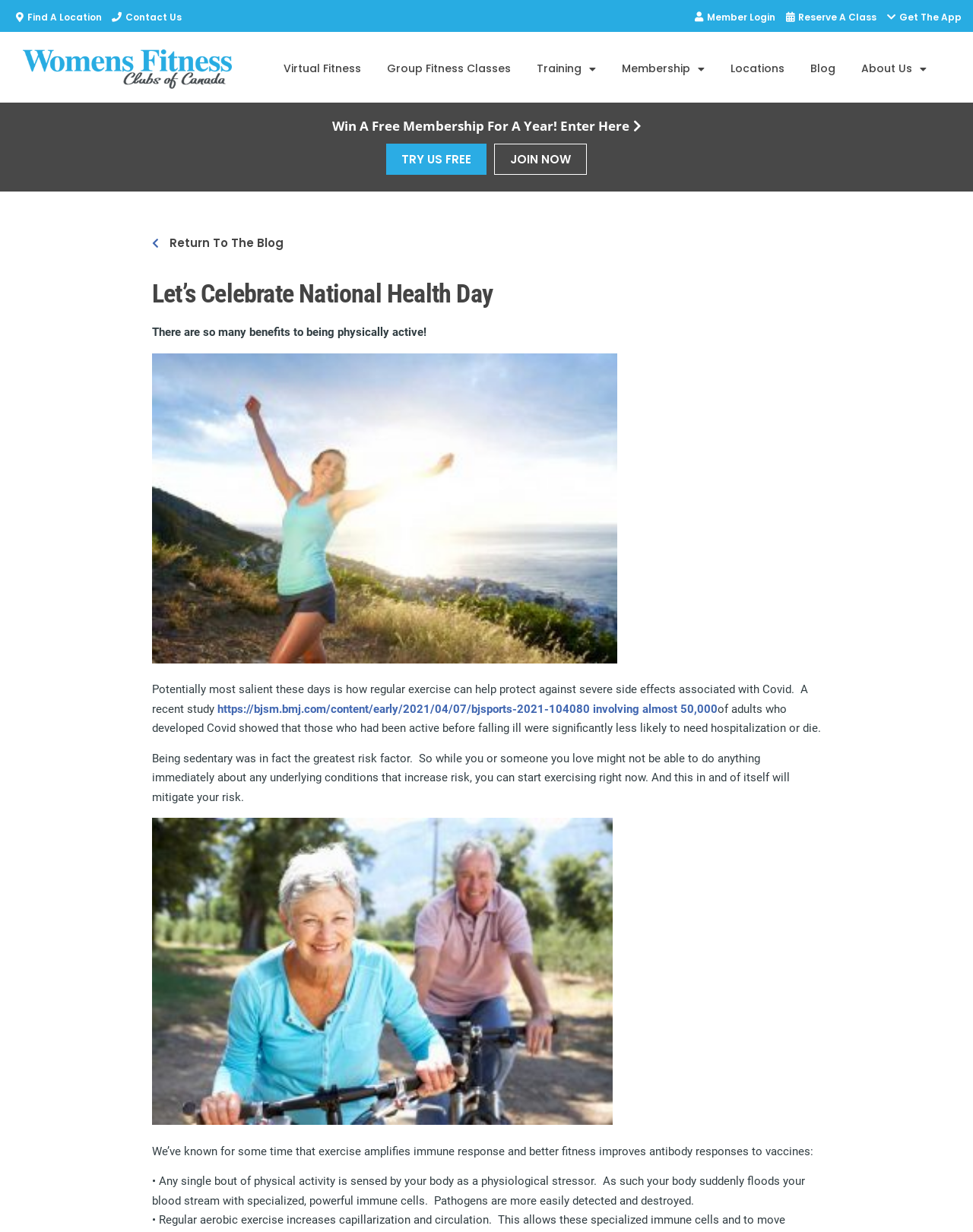Explain the webpage in detail.

The webpage is about celebrating National Health Day, specifically highlighting the benefits of physical activity in protecting against severe side effects associated with Covid-19. 

At the top of the page, there are five links: "Find A Location", "Contact Us", "Member Login", "Reserve A Class", and "Get The App", aligned horizontally across the page. 

Below these links, there is a row of seven links: "", "Virtual Fitness", "Group Fitness Classes", "Training", "Membership", "Locations", and "Blog", also aligned horizontally. 

Further down, there is a prominent call-to-action section with three links: "Win A Free Membership For A Year! Enter Here", "TRY US FREE", and "JOIN NOW", positioned in a horizontal row. 

The main content of the page starts with a heading "Let’s Celebrate National Health Day" followed by a series of paragraphs discussing the benefits of physical activity. The text explains how regular exercise can help protect against severe side effects associated with Covid-19, citing a recent study involving almost 50,000 adults. 

The text also highlights the risks of being sedentary and encourages readers to start exercising to mitigate their risk. Additionally, it mentions that exercise amplifies immune response and better fitness improves antibody responses to vaccines. 

There is a list item marked with a bullet point, which explains how physical activity is sensed by the body as a physiological stressor, leading to the detection and destruction of pathogens.